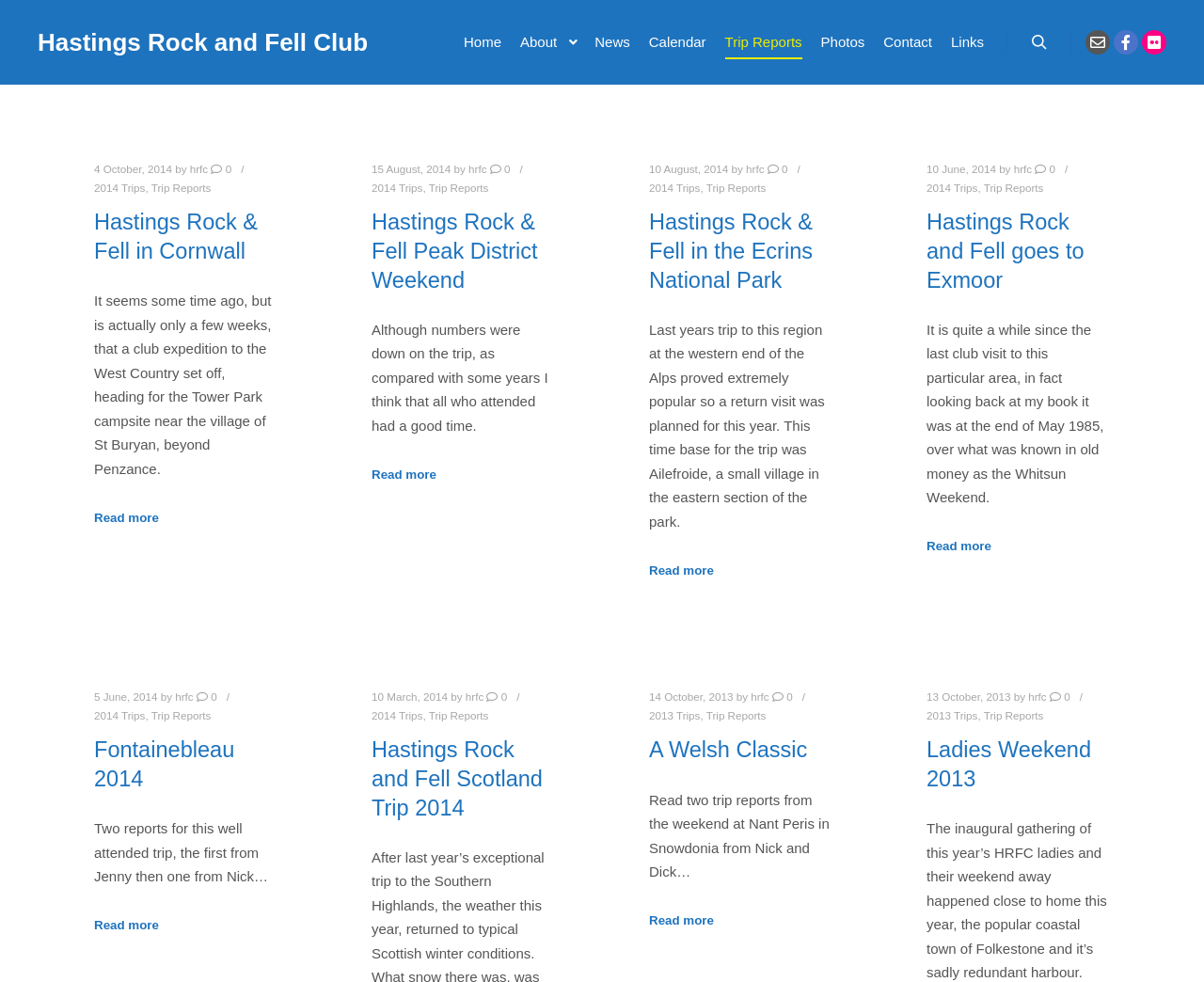Offer a meticulous description of the webpage's structure and content.

The webpage is a trip report archive for the Hastings Rock and Fell Club. At the top, there is a navigation menu with links to "Home", "About", "News", "Calendar", "Trip Reports", "Photos", "Contact", and "Links". On the right side of the navigation menu, there is a search button and three social media links.

Below the navigation menu, there are several trip reports listed in a chronological order. Each trip report includes a heading, a brief description, and a "Read more" link. The headings are in a larger font size and are underlined. The descriptions are in a regular font size and provide a brief summary of the trip. The "Read more" links allow users to access the full trip report.

The trip reports are organized by date, with the most recent reports at the top. The dates are displayed in the format "Day Month, Year" and are accompanied by the author's name and a comment count. The comment count is represented by a font icon.

There are a total of 6 trip reports on this page, each with a unique heading and description. The reports are about various trips taken by the Hastings Rock and Fell Club, including trips to Cornwall, the Peak District, the Ecrins National Park, Exmoor, and Fontainebleau.